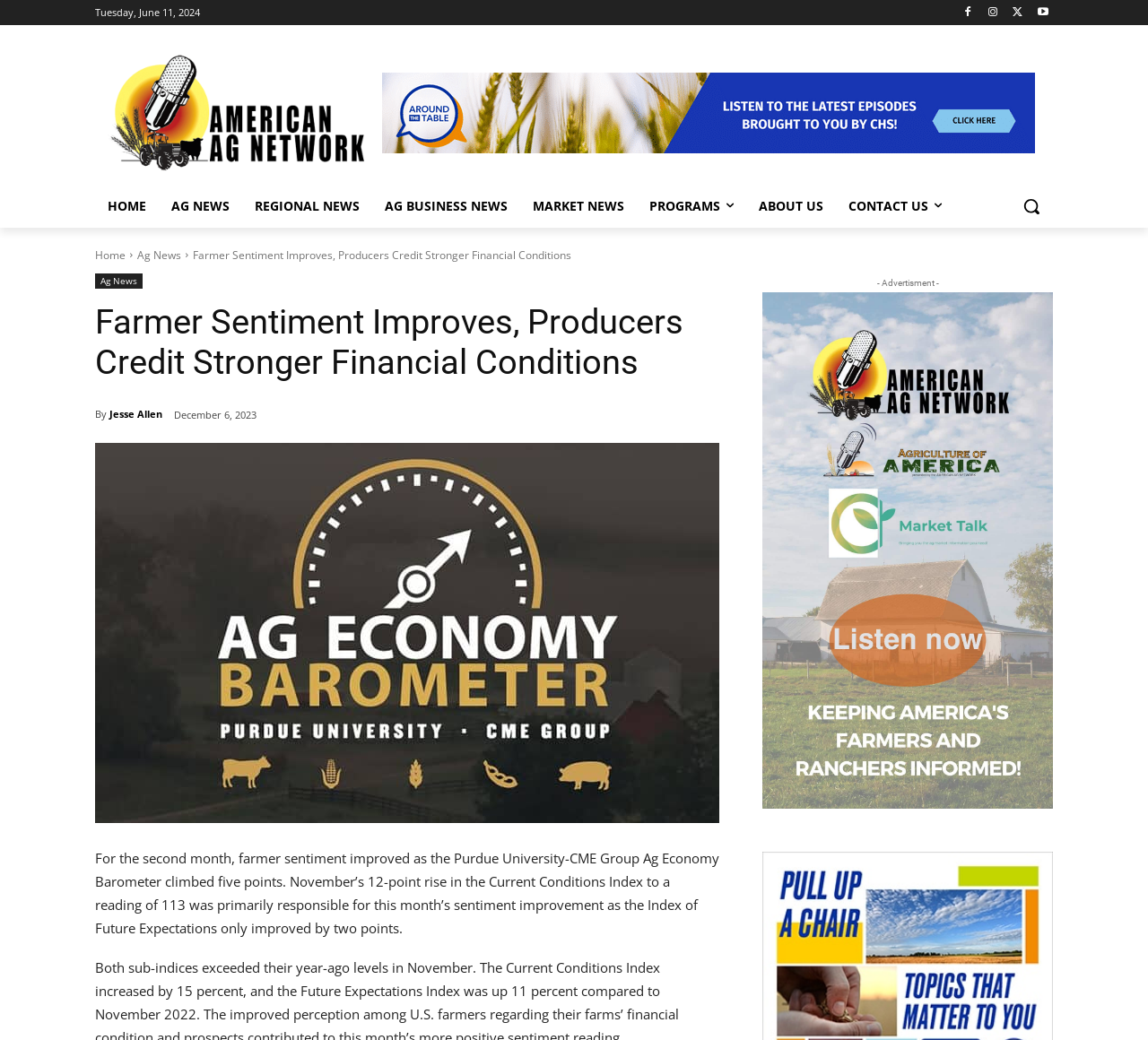What is the purpose of the website?
Please use the image to provide a one-word or short phrase answer.

Agriculture news